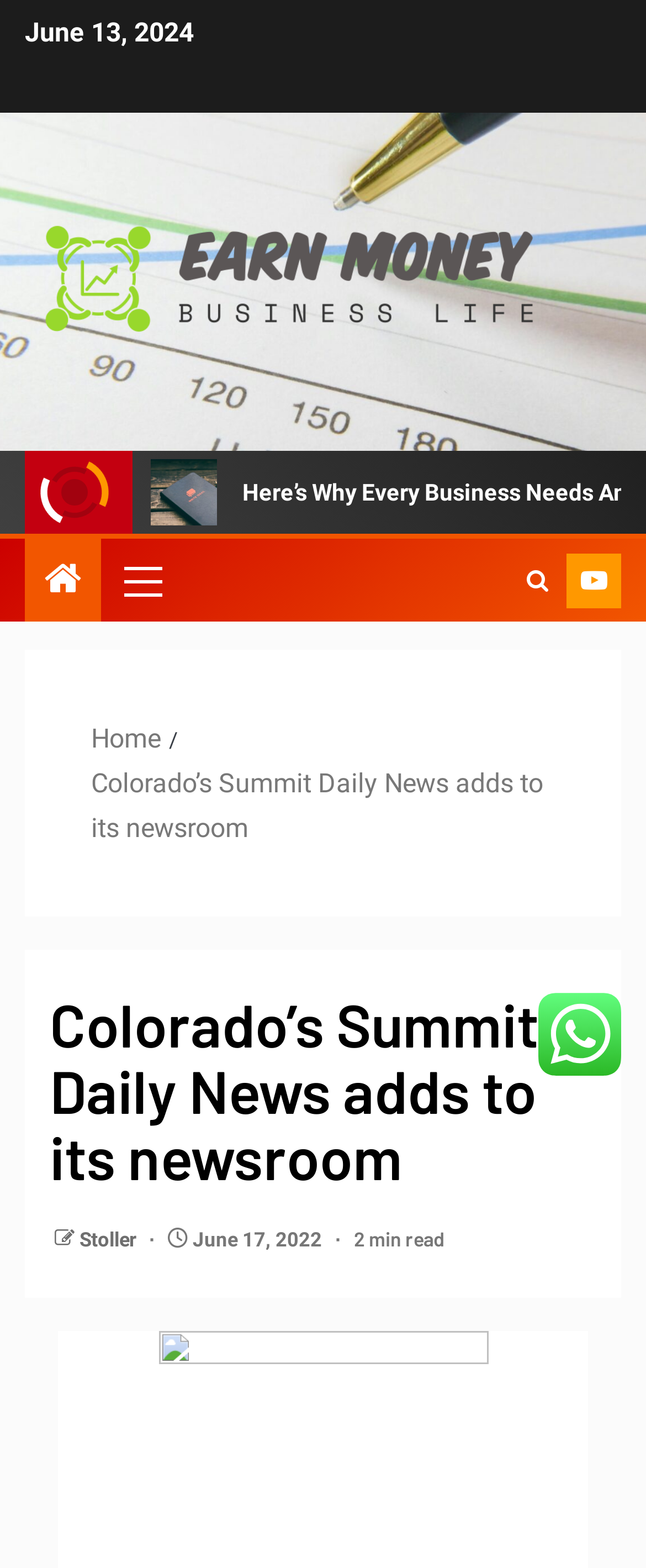Generate a comprehensive description of the webpage.

The webpage appears to be a news article page from Colorado's Summit Daily News. At the top, there is a date "June 13, 2024" displayed prominently. Below it, there is a large link "Earn Money" with an accompanying image, taking up most of the width of the page. 

To the right of the "Earn Money" link, there are several smaller links and icons, including a primary menu, a search icon, and a few other links. 

Further down, there is a navigation section labeled "Breadcrumbs" that displays the page's hierarchy, with links to "Home" and the current article title "Colorado’s Summit Daily News adds to its newsroom". 

The main article title "Colorado’s Summit Daily News adds to its newsroom" is displayed in a large heading below the navigation section. 

The article content is not explicitly described in the accessibility tree, but there are a few links and text elements scattered throughout the page, including a link to an author "Stoller", a date "June 17, 2022", and a text "2 min read" indicating the estimated reading time. 

At the bottom right of the page, there is an image, but its content is not described.